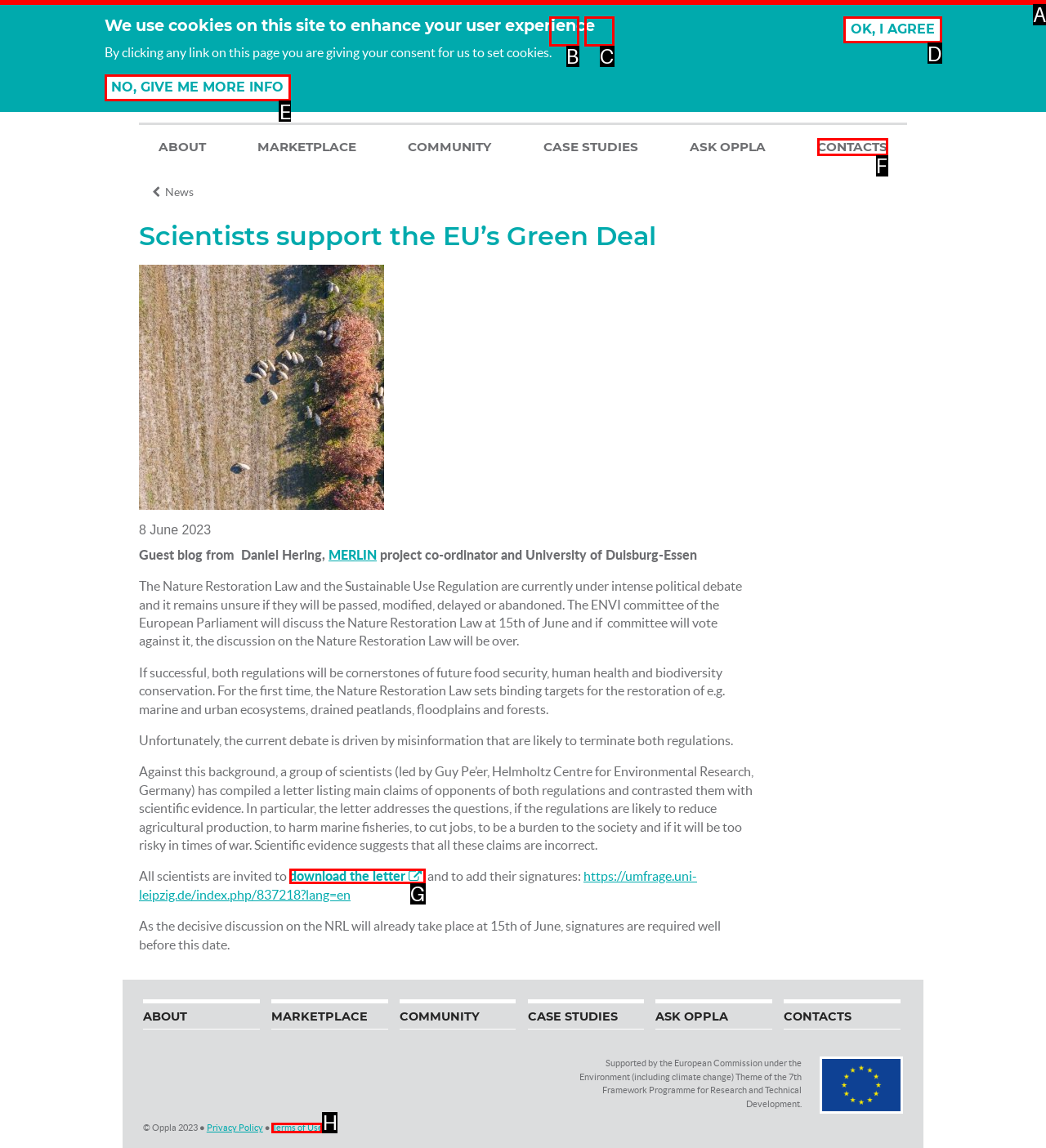Please determine which option aligns with the description: download the letter. Respond with the option’s letter directly from the available choices.

G